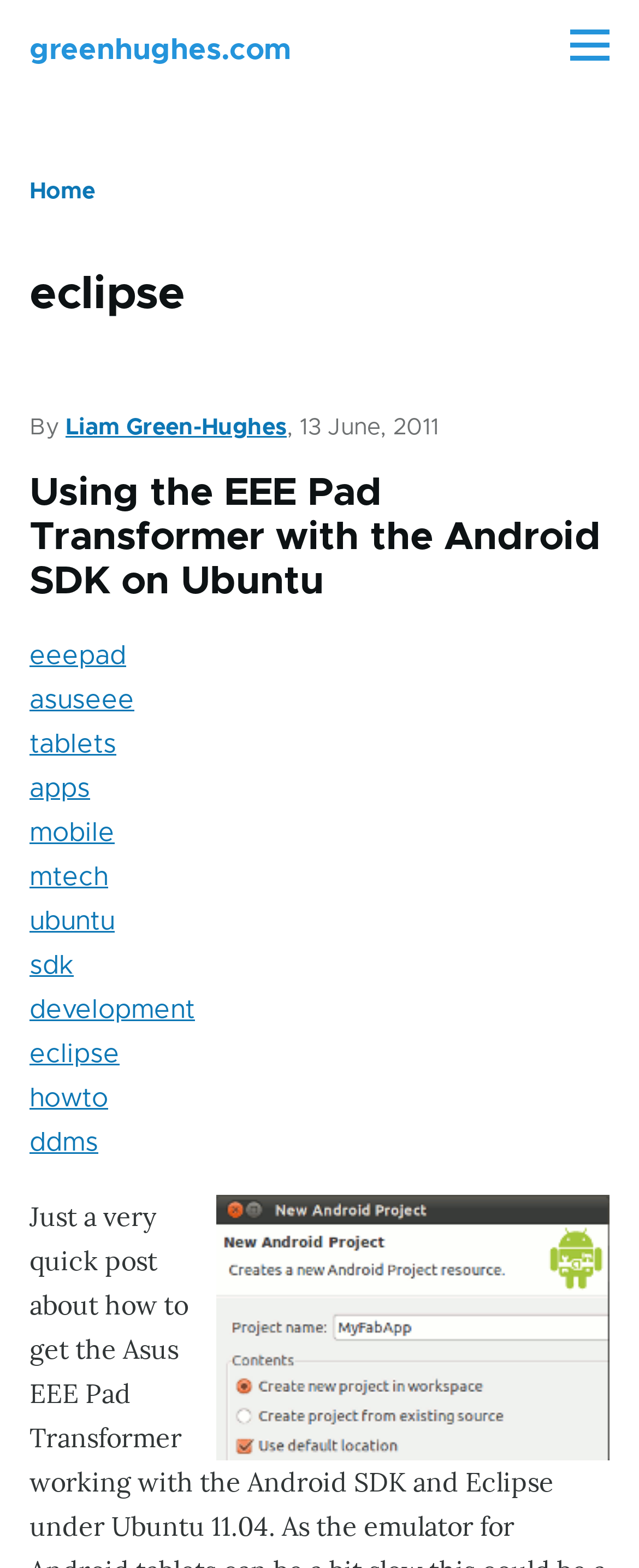Predict the bounding box coordinates of the area that should be clicked to accomplish the following instruction: "Open the 'Main Menu'". The bounding box coordinates should consist of four float numbers between 0 and 1, i.e., [left, top, right, bottom].

[0.877, 0.009, 0.969, 0.047]